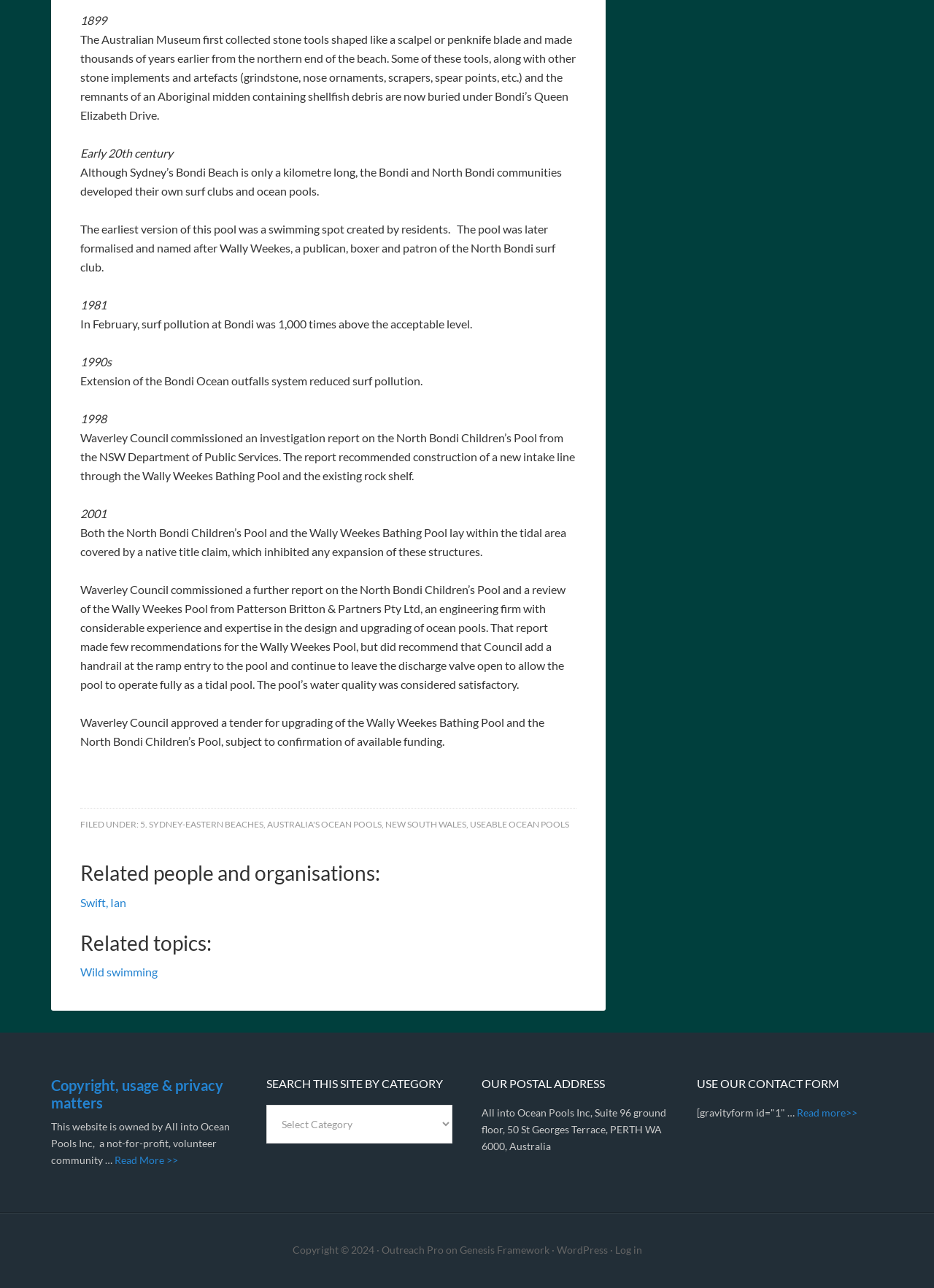Answer the question with a single word or phrase: 
What is the postal address of All into Ocean Pools Inc?

Suite 96 ground floor, 50 St Georges Terrace, PERTH WA 6000, Australia